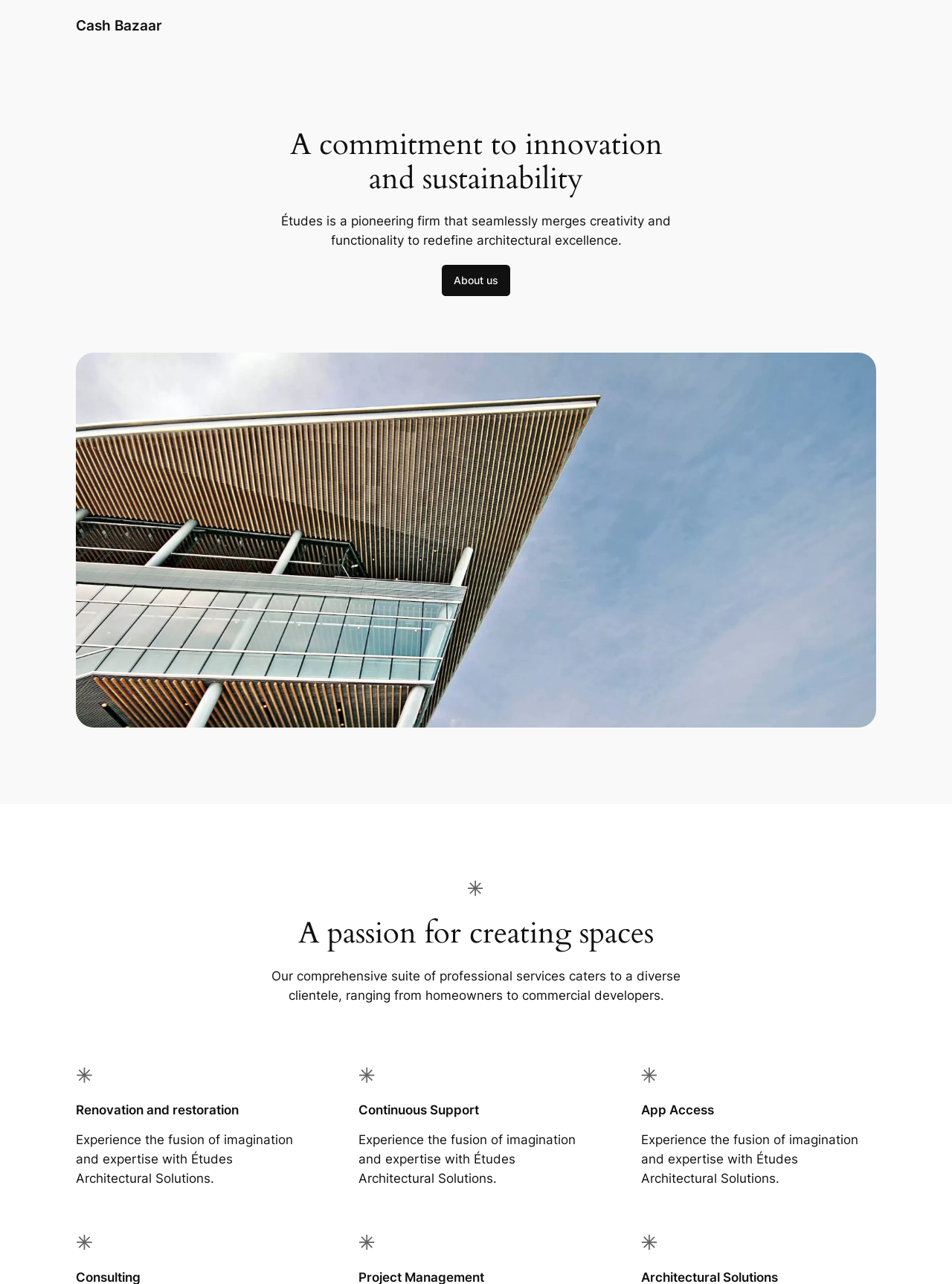Find the bounding box coordinates of the UI element according to this description: "About us".

[0.464, 0.206, 0.536, 0.23]